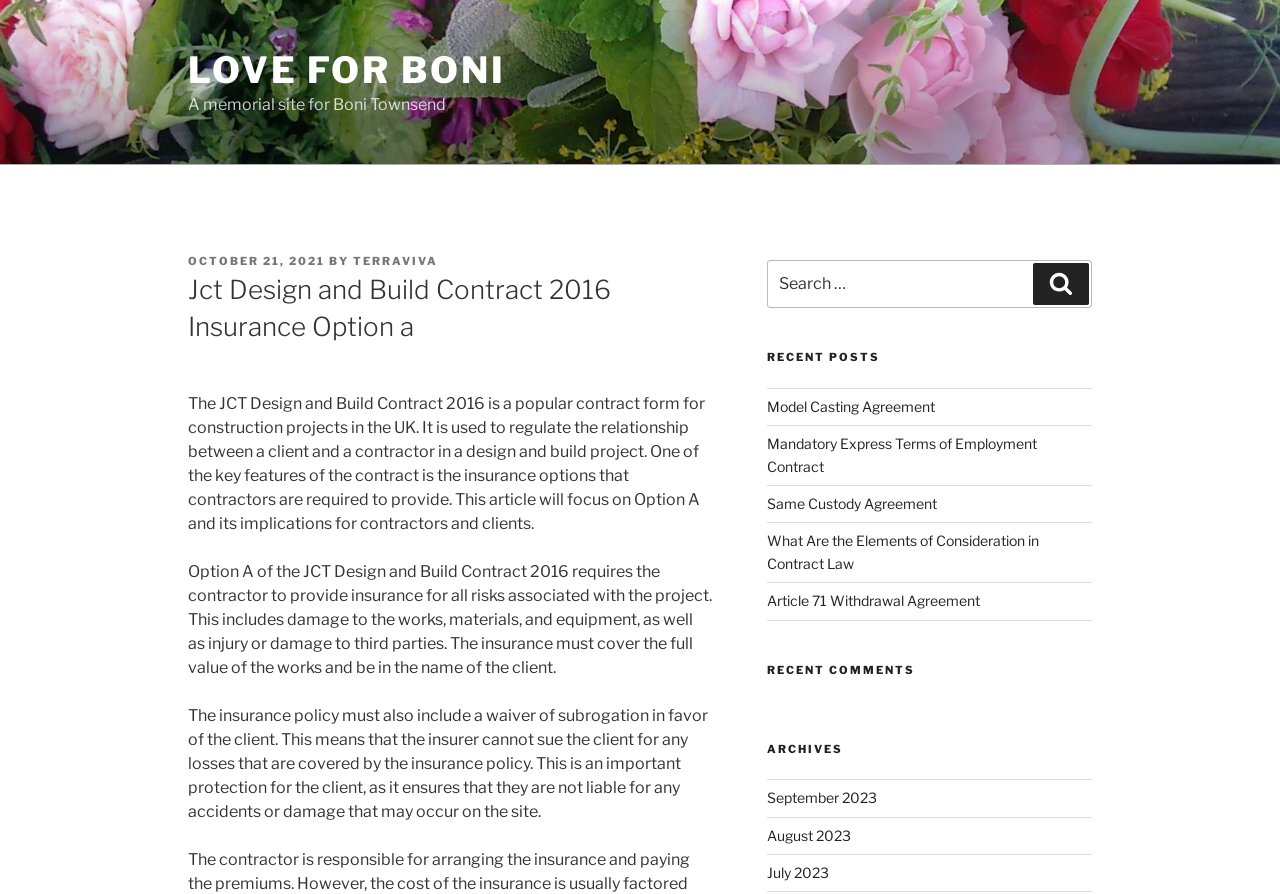Given the webpage screenshot, identify the bounding box of the UI element that matches this description: "Model Casting Agreement".

[0.599, 0.445, 0.73, 0.464]